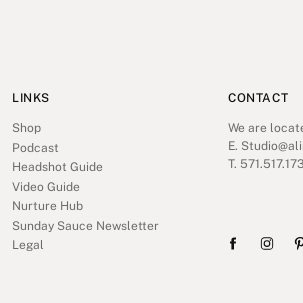Provide a short, one-word or phrase answer to the question below:
What is the purpose of the 'CONTACT' section?

To provide contact information